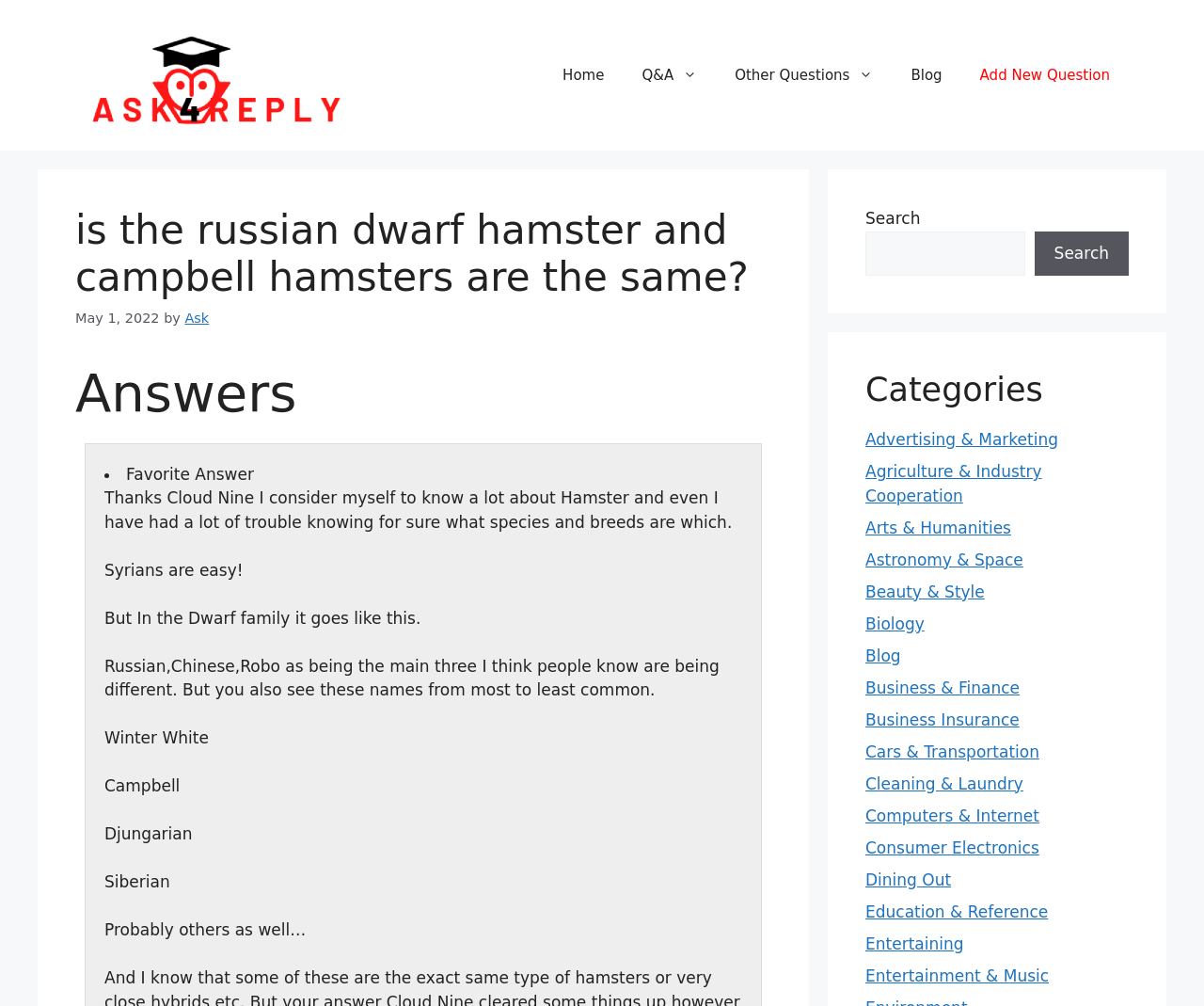Describe all significant elements and features of the webpage.

This webpage appears to be a question-and-answer forum, specifically focused on the topic "Is the Russian dwarf hamster and Campbell hamsters the same?" The page is divided into several sections.

At the top, there is a banner with a link to the site's homepage. Below the banner, there is a navigation menu with links to various sections of the site, including "Home", "Q&A", "Other Questions", "Blog", and "Add New Question".

The main content area is divided into two sections. On the left, there is a heading that reads "is the russian dwarf hamster and campbell hamsters are the same?" followed by a timestamp "May 1, 2022" and the name of the user who asked the question, "Ask". Below this, there is a list of answers, with the top answer marked as the "Favorite Answer". The answers are presented in a list format, with each answer consisting of a block of text.

On the right side of the page, there is a complementary section that contains a search bar, a list of categories, and a series of links to various topics. The search bar allows users to search for specific questions or topics. The categories list includes links to topics such as "Advertising & Marketing", "Agriculture & Industry Cooperation", "Arts & Humanities", and many others.

Overall, the page is focused on providing answers to a specific question, with additional features and links to related topics and categories.